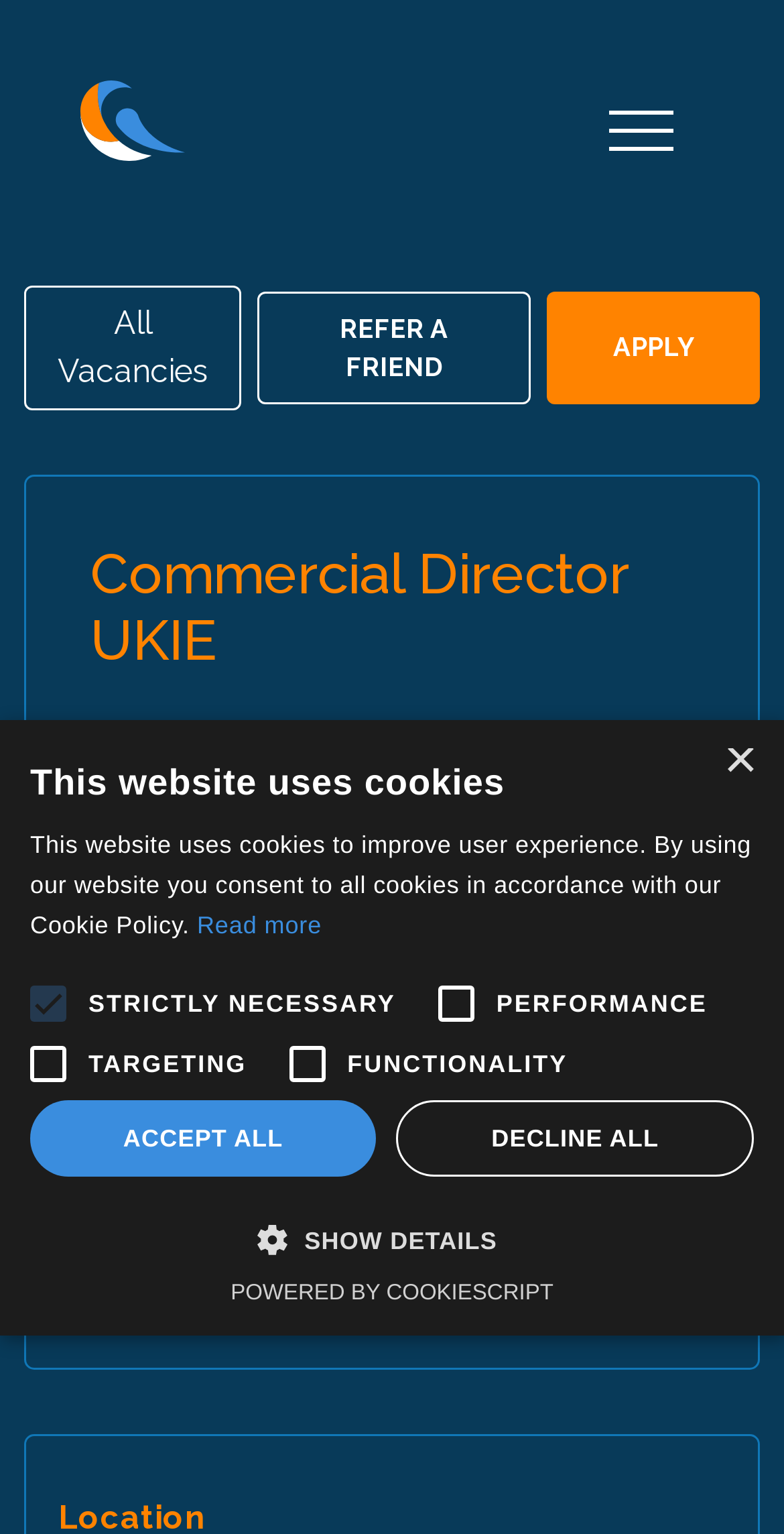Using the description "All Vacancies", predict the bounding box of the relevant HTML element.

[0.031, 0.186, 0.308, 0.267]